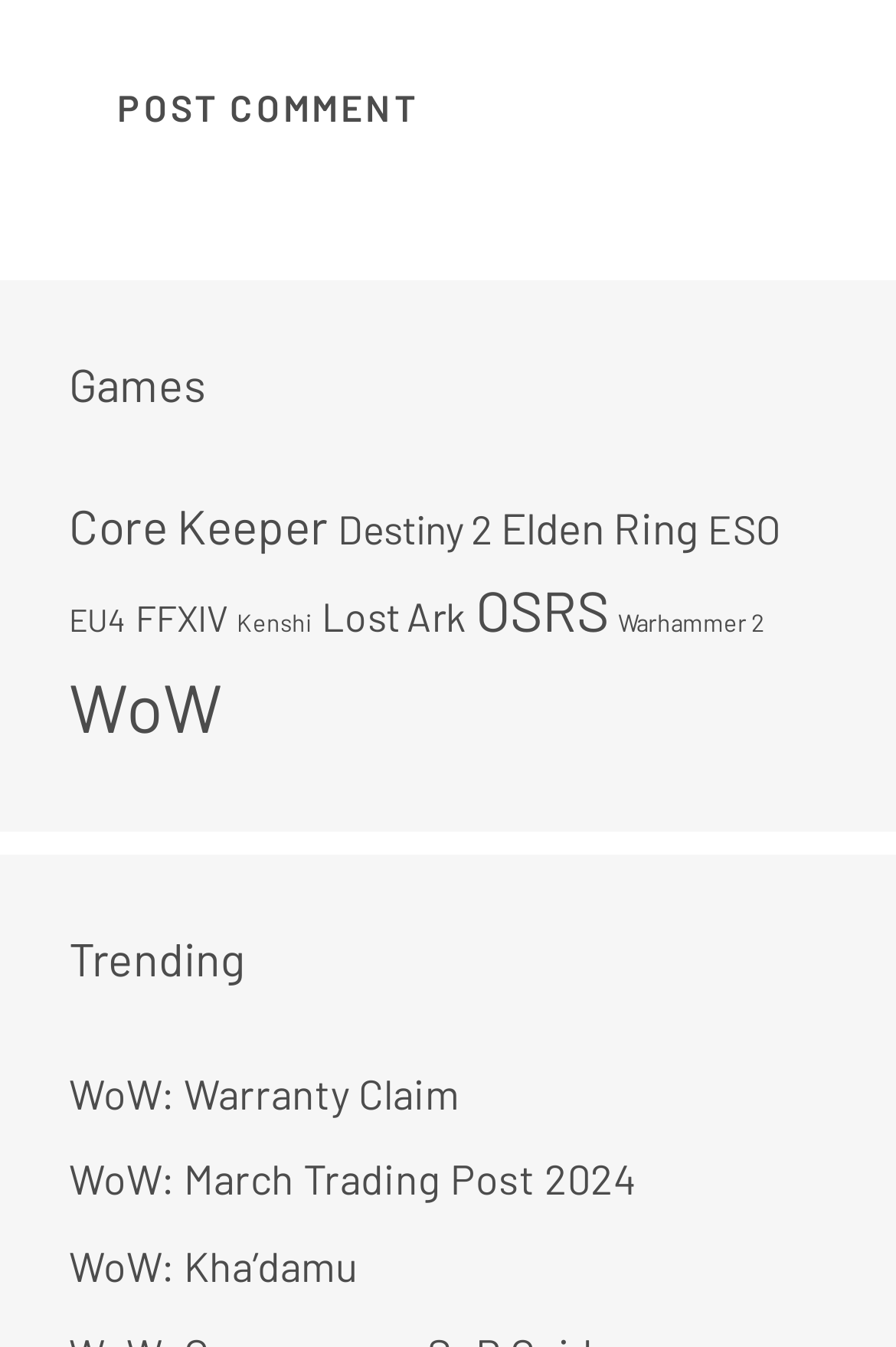Identify the bounding box for the element characterized by the following description: "WoW: Warranty Claim".

[0.077, 0.793, 0.513, 0.83]